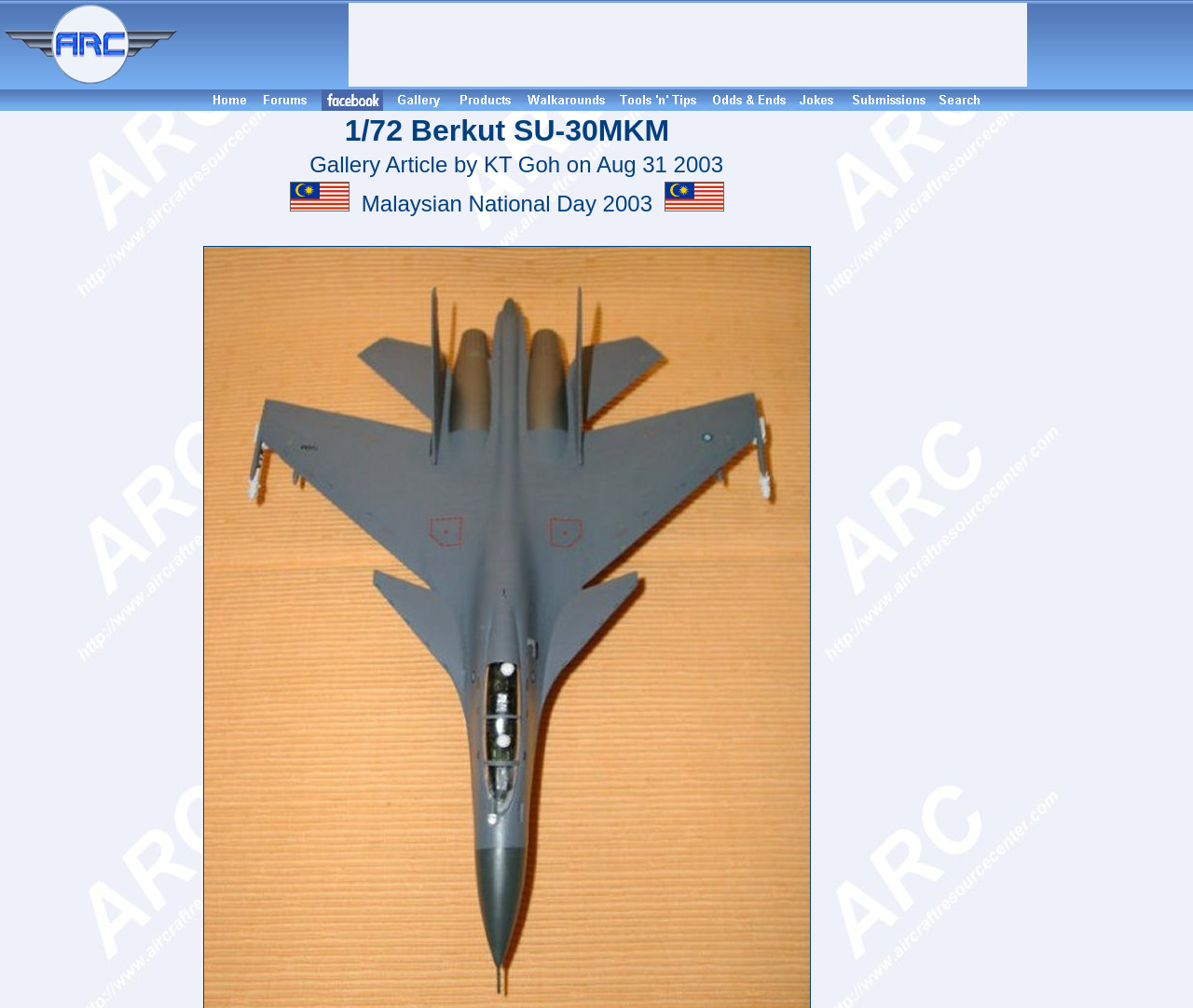Answer briefly with one word or phrase:
How many images are present in the article?

At least 2